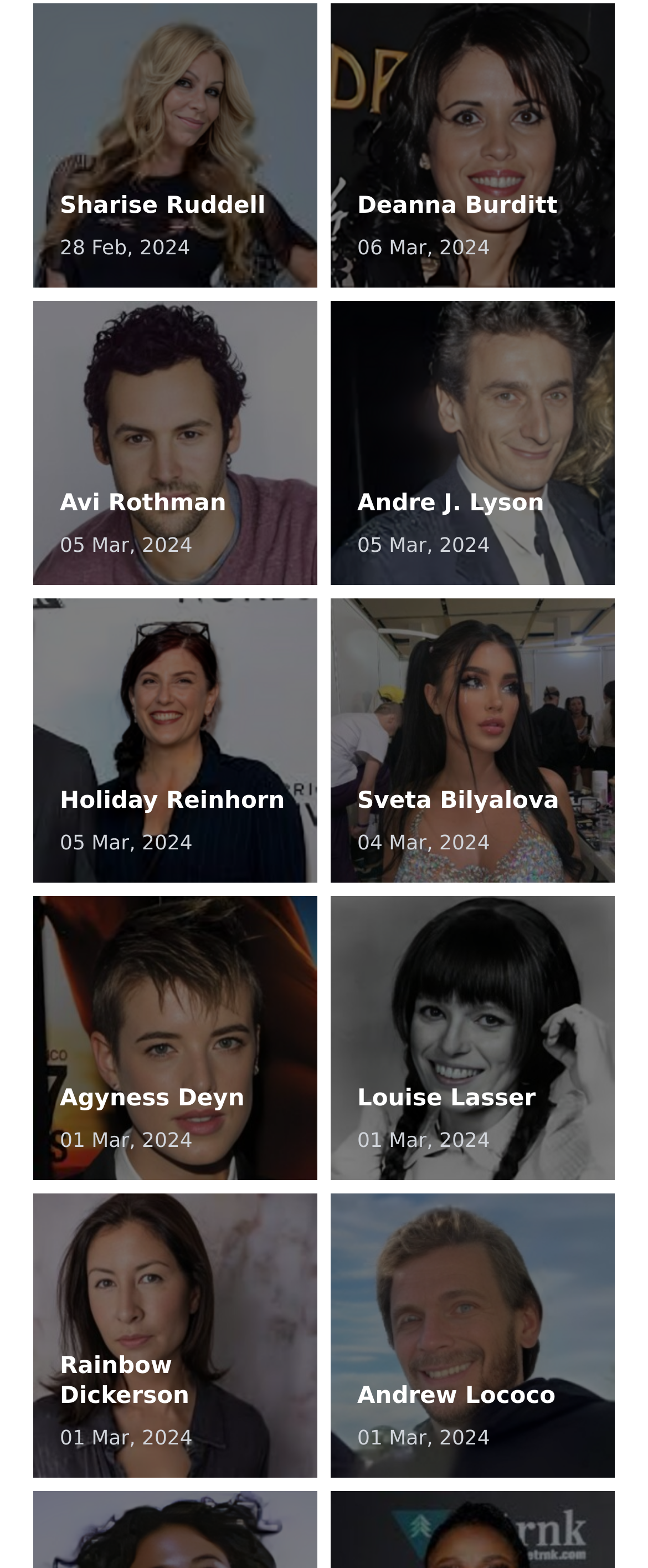Who is the author of the second post from the top?
Answer with a single word or short phrase according to what you see in the image.

Deanna Burditt